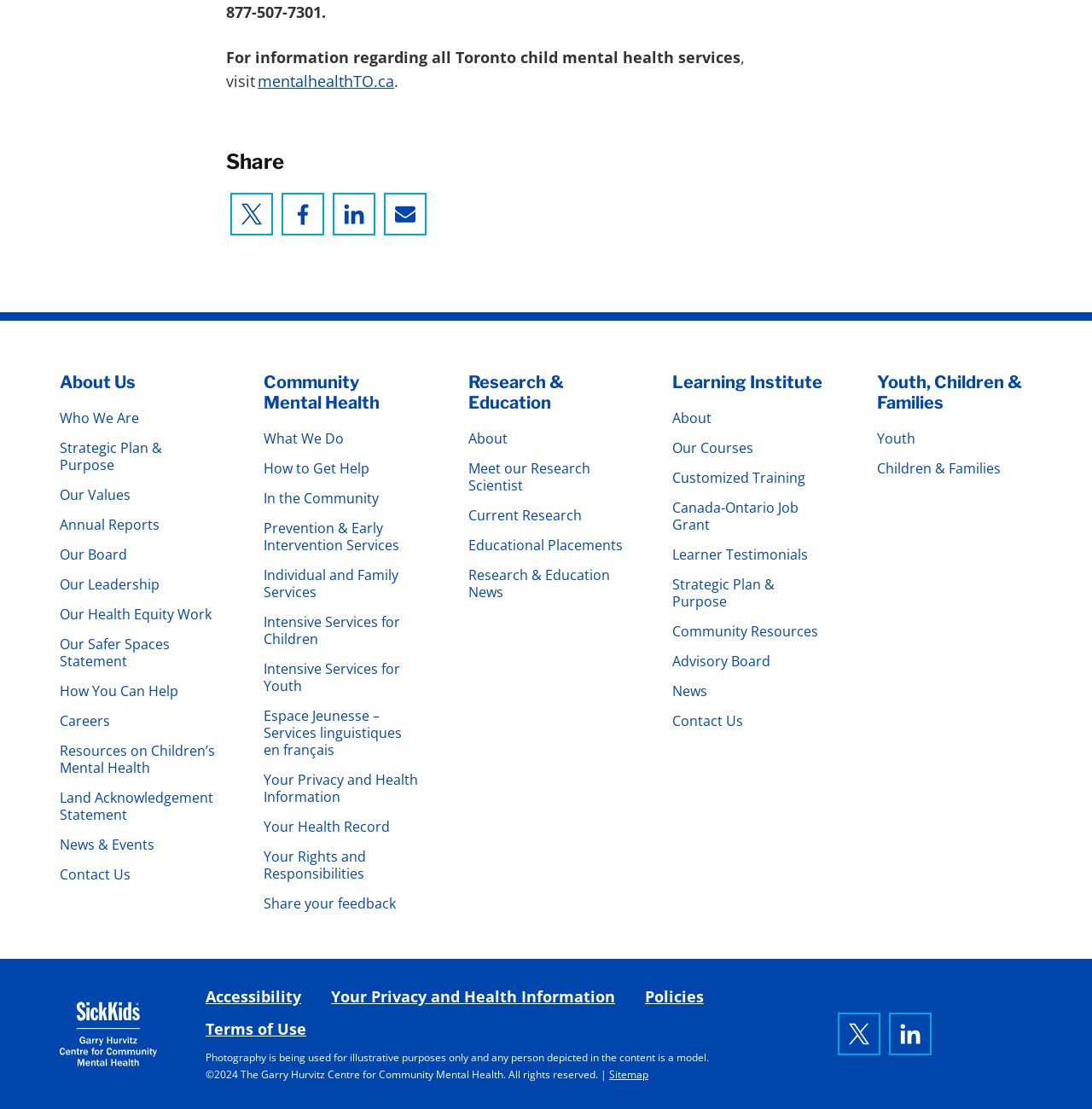Find the bounding box coordinates of the element to click in order to complete the given instruction: "Get help for Children & Families."

[0.803, 0.415, 0.945, 0.43]